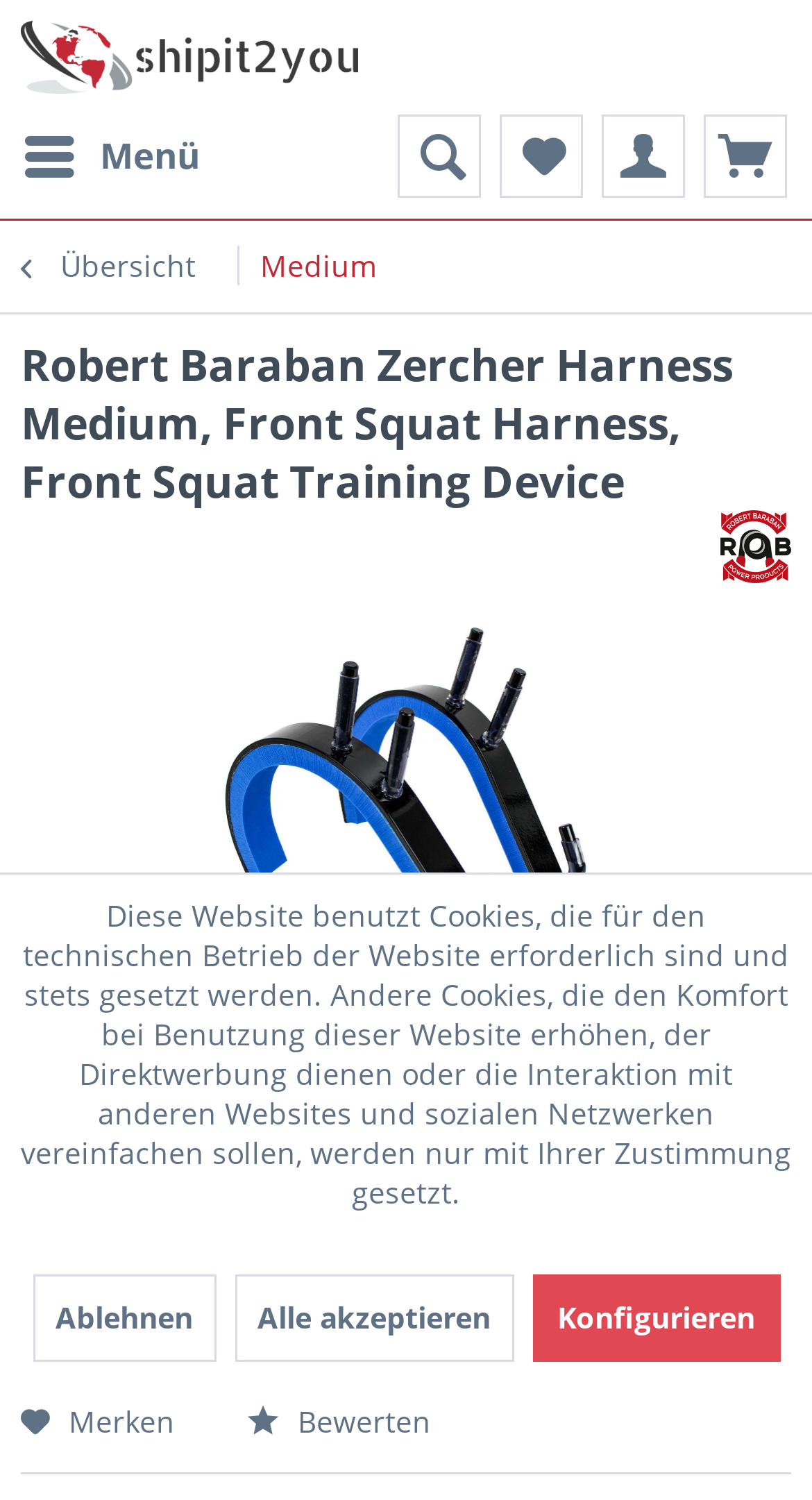Could you find the bounding box coordinates of the clickable area to complete this instruction: "search"?

[0.49, 0.076, 0.592, 0.132]